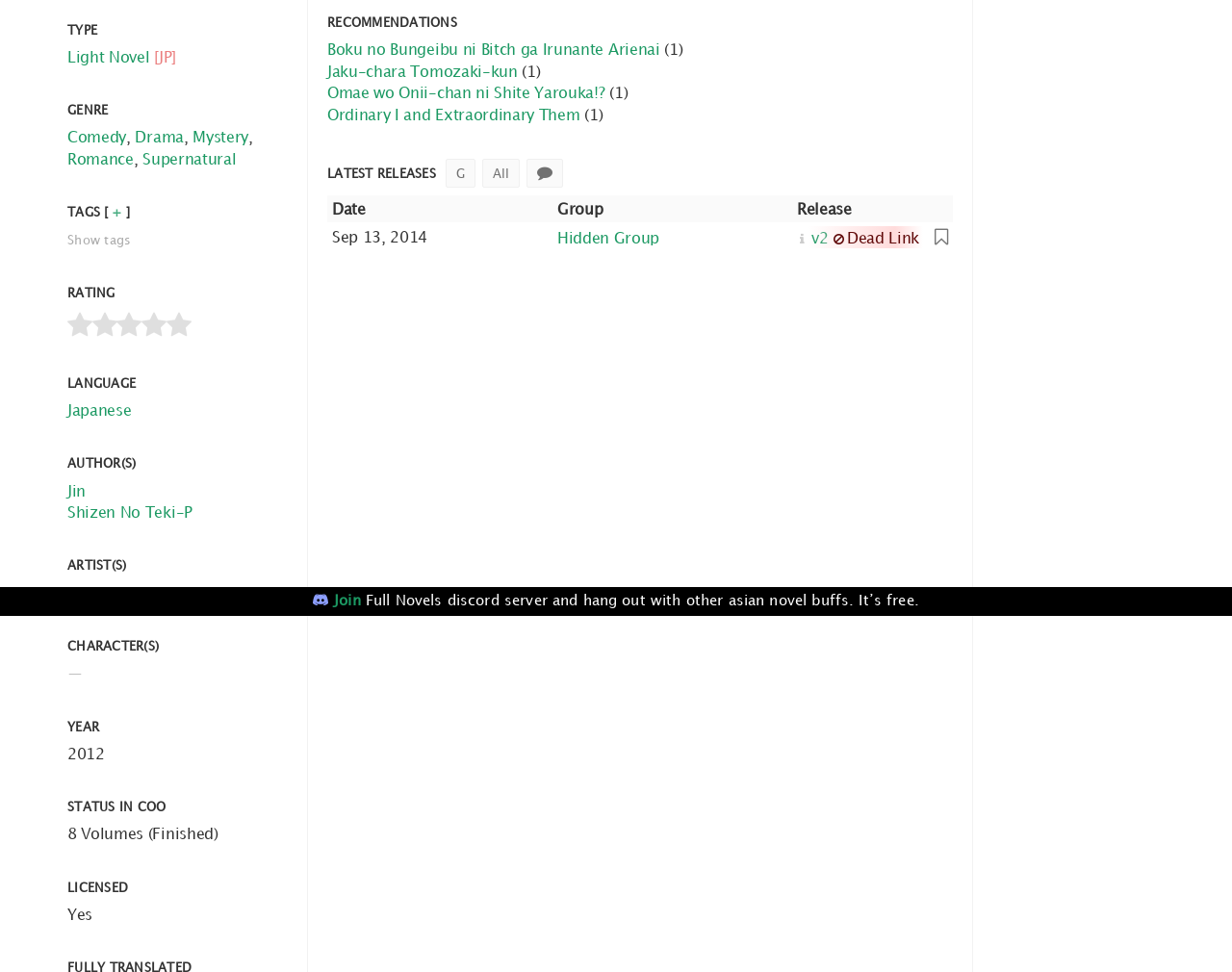Using the provided element description, identify the bounding box coordinates as (top-left x, top-left y, bottom-right x, bottom-right y). Ensure all values are between 0 and 1. Description: parent_node: GAll title="Discussions"

[0.427, 0.163, 0.457, 0.193]